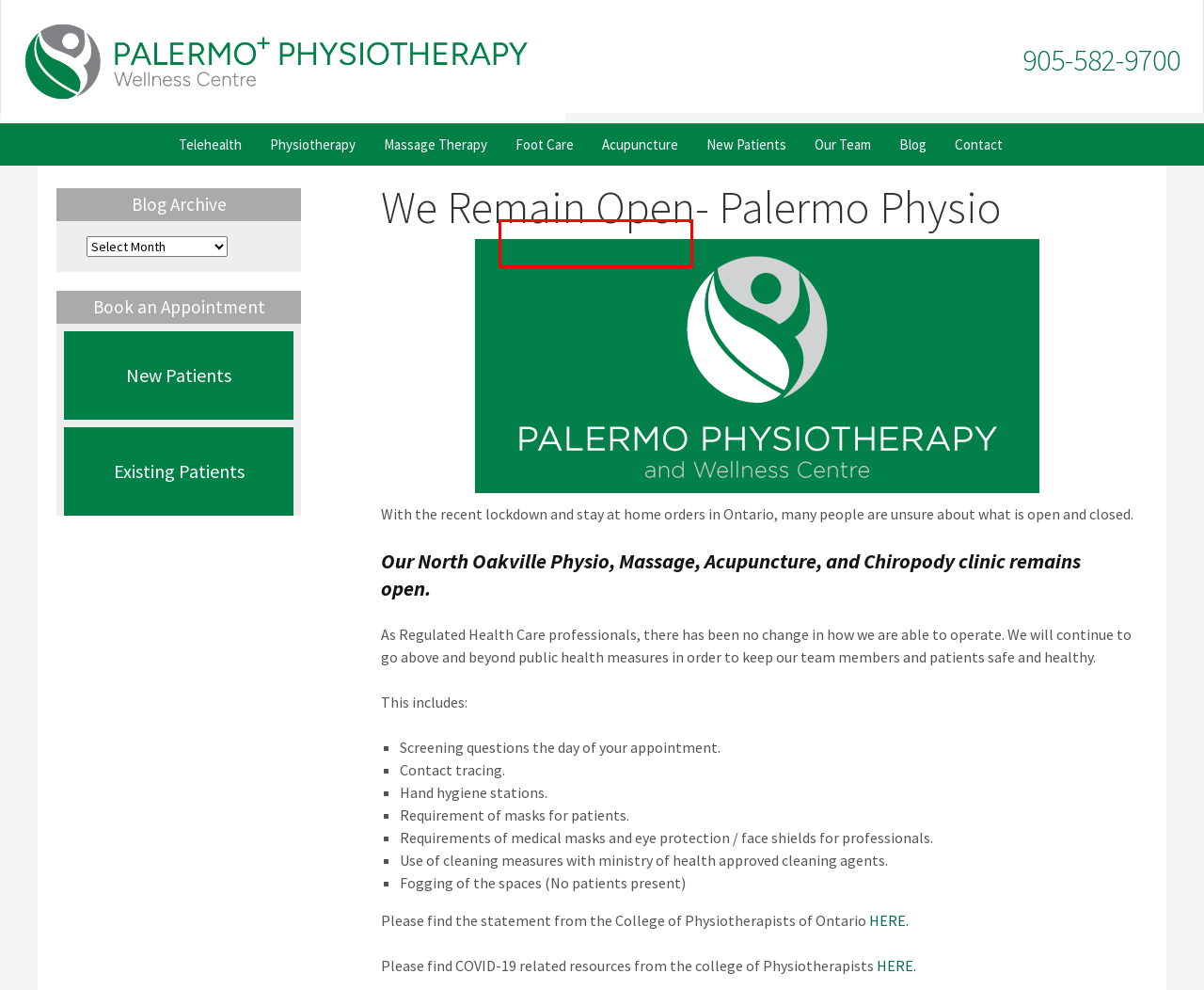Analyze the webpage screenshot with a red bounding box highlighting a UI element. Select the description that best matches the new webpage after clicking the highlighted element. Here are the options:
A. Massage Therapy - Palermo Physiotherapy | Oakville
B. Contact - Palermo Physiotherapy | Oakville
C. Chiropody - Palermo Physiotherapy | Oakville
D. Chiropody FAQs - Palermo Physiotherapy | Oakville
E. Patient Intake Forms - Palermo Physiotherapy & Wellness Centre Oakville
F. Palermo Physiotherapy & Wellness Centre | Oakville
G. Telehealth - Palermo Physiotherapy & Wellness Centre Oakville
H. Extended Health Insurance - Palermo Physiotherapy | Oakville

D